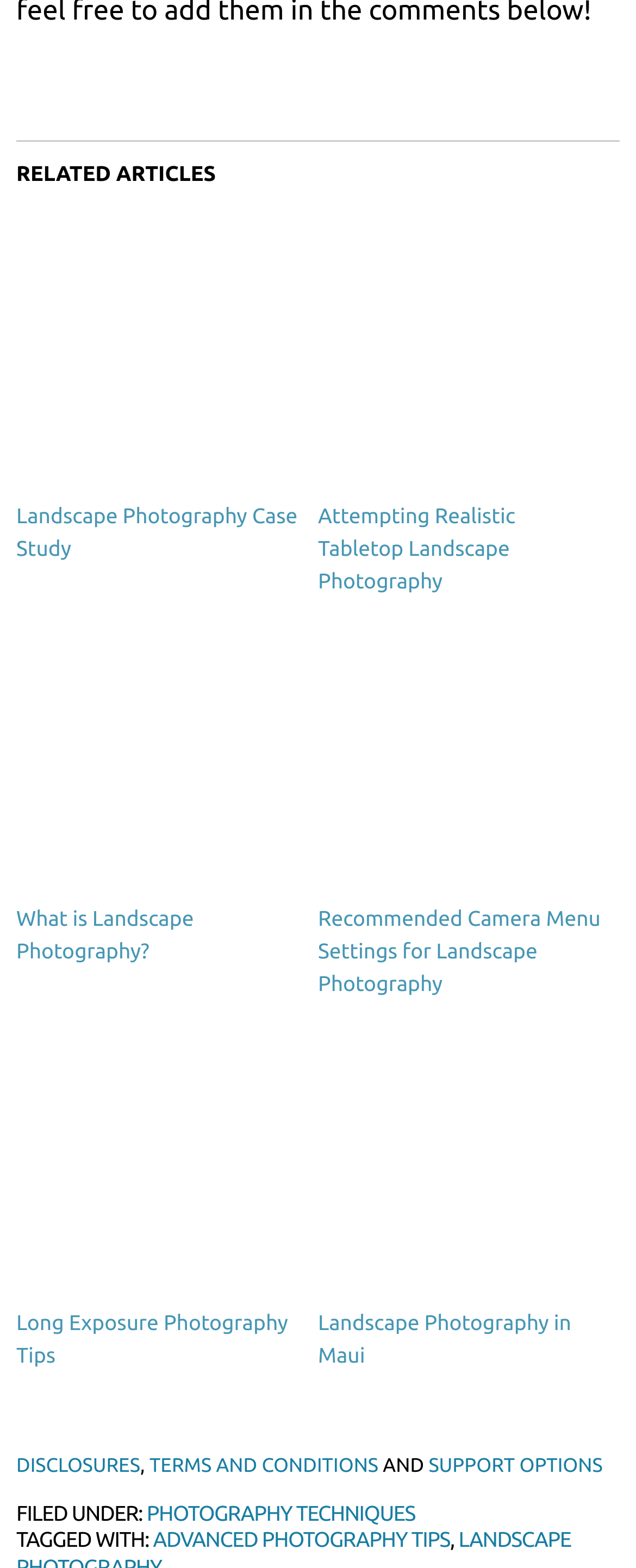How many links are there under 'RELATED ARTICLES'?
Please look at the screenshot and answer using one word or phrase.

9